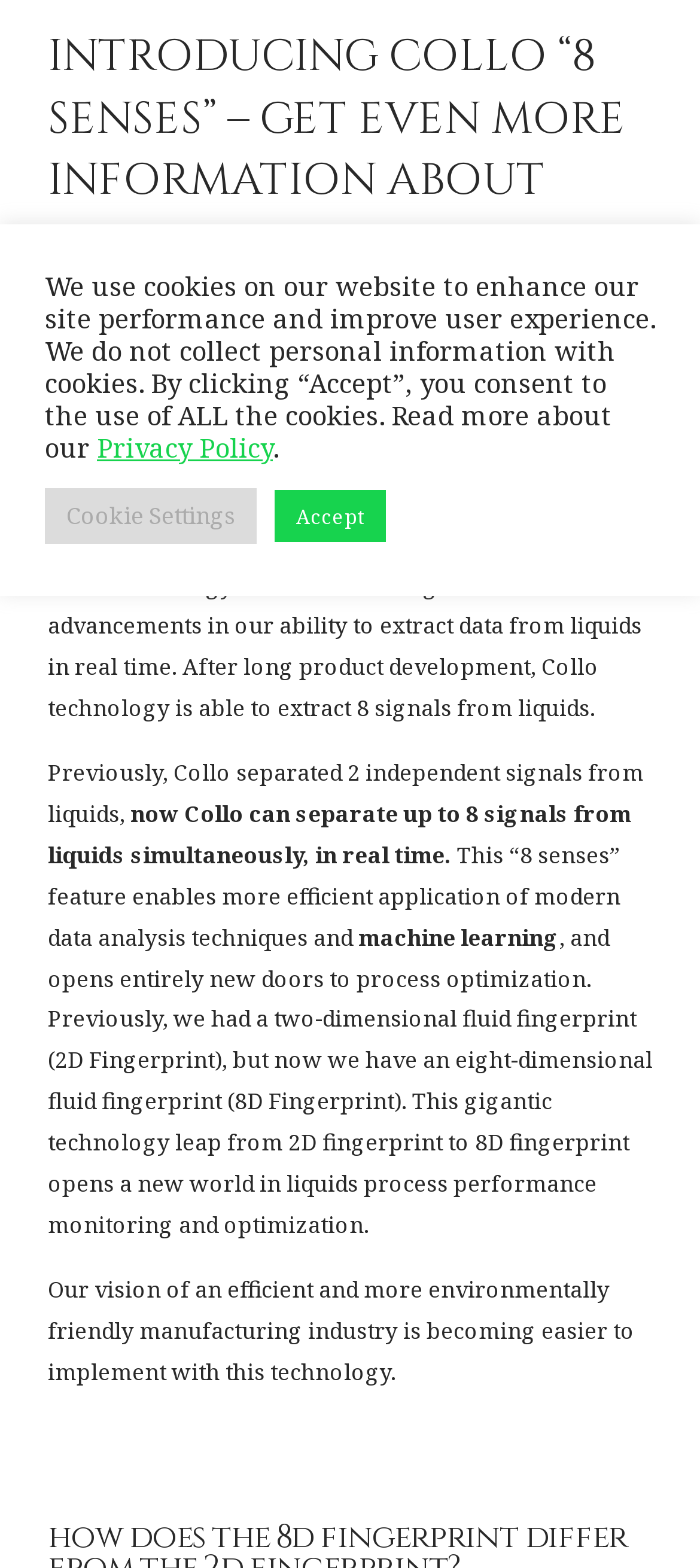Identify the bounding box coordinates for the UI element that matches this description: "Collo".

[0.068, 0.21, 0.199, 0.236]